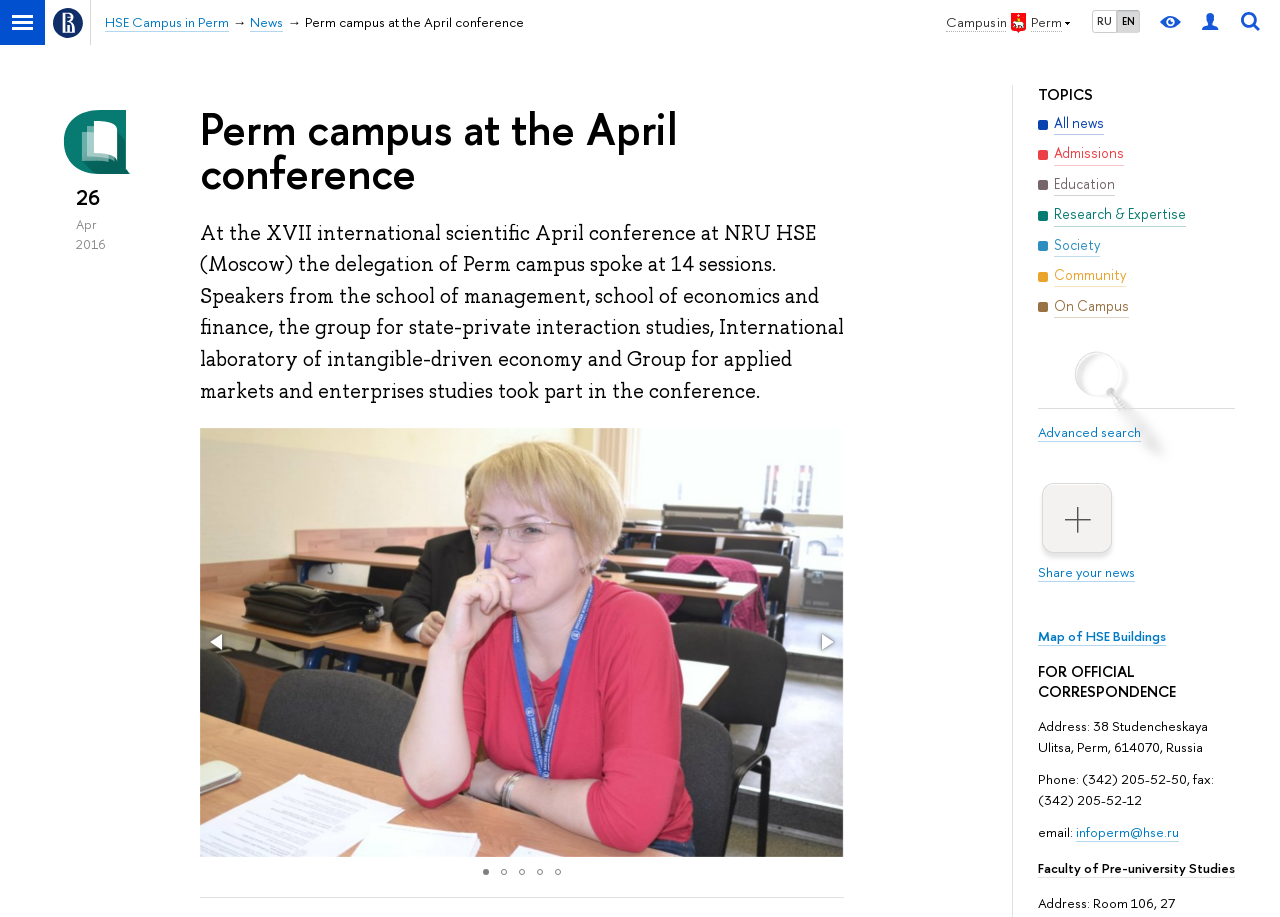What is the date of the April conference?
Using the image, provide a detailed and thorough answer to the question.

I found the answer by looking at the top-right corner of the webpage, where it shows the date '26 Apr 2016'.